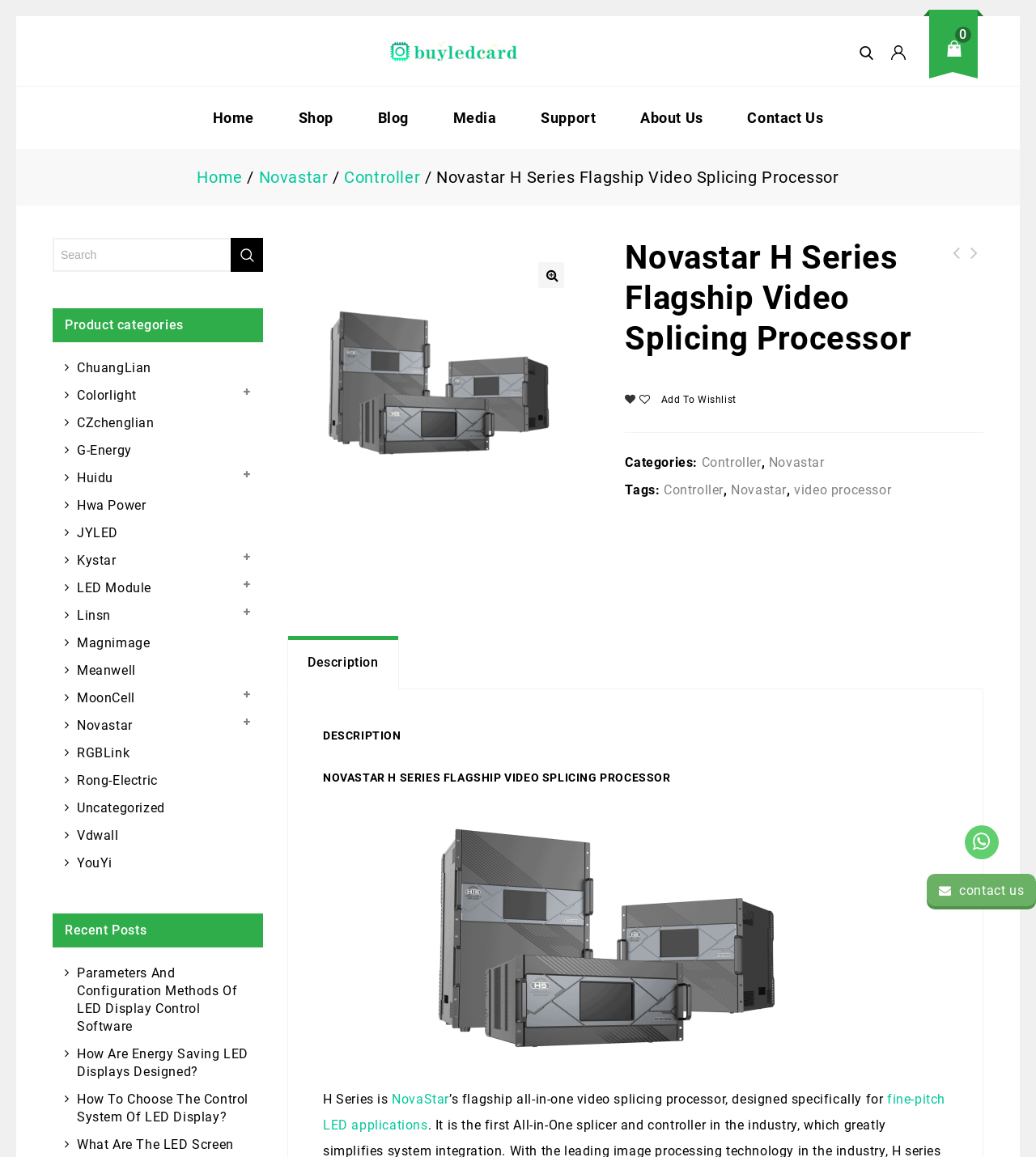From the webpage screenshot, predict the bounding box of the UI element that matches this description: "Meanwell".

[0.074, 0.568, 0.242, 0.592]